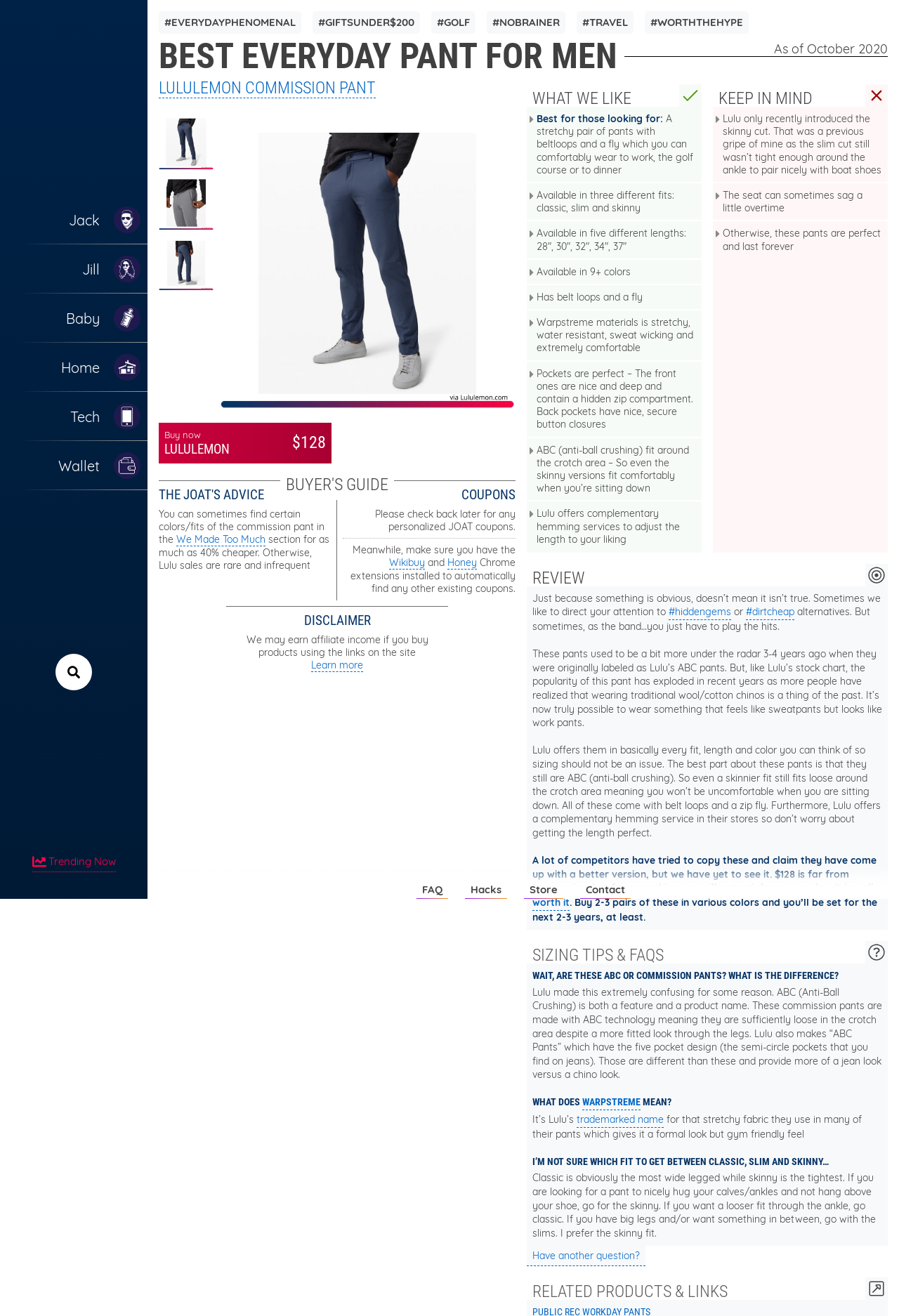Please mark the clickable region by giving the bounding box coordinates needed to complete this instruction: "Check out the 'WHAT WE LIKE' section".

[0.592, 0.068, 0.702, 0.081]